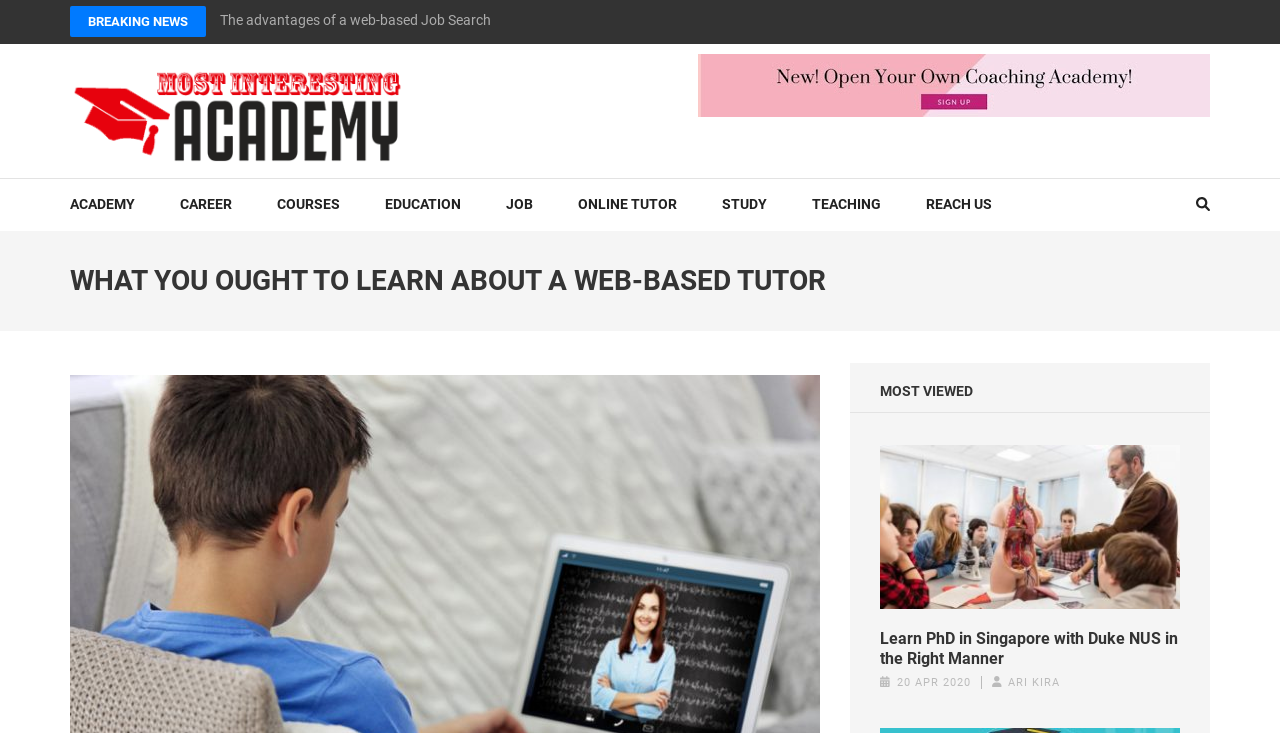From the webpage screenshot, predict the bounding box coordinates (top-left x, top-left y, bottom-right x, bottom-right y) for the UI element described here: 20 Apr 2020

[0.701, 0.922, 0.758, 0.94]